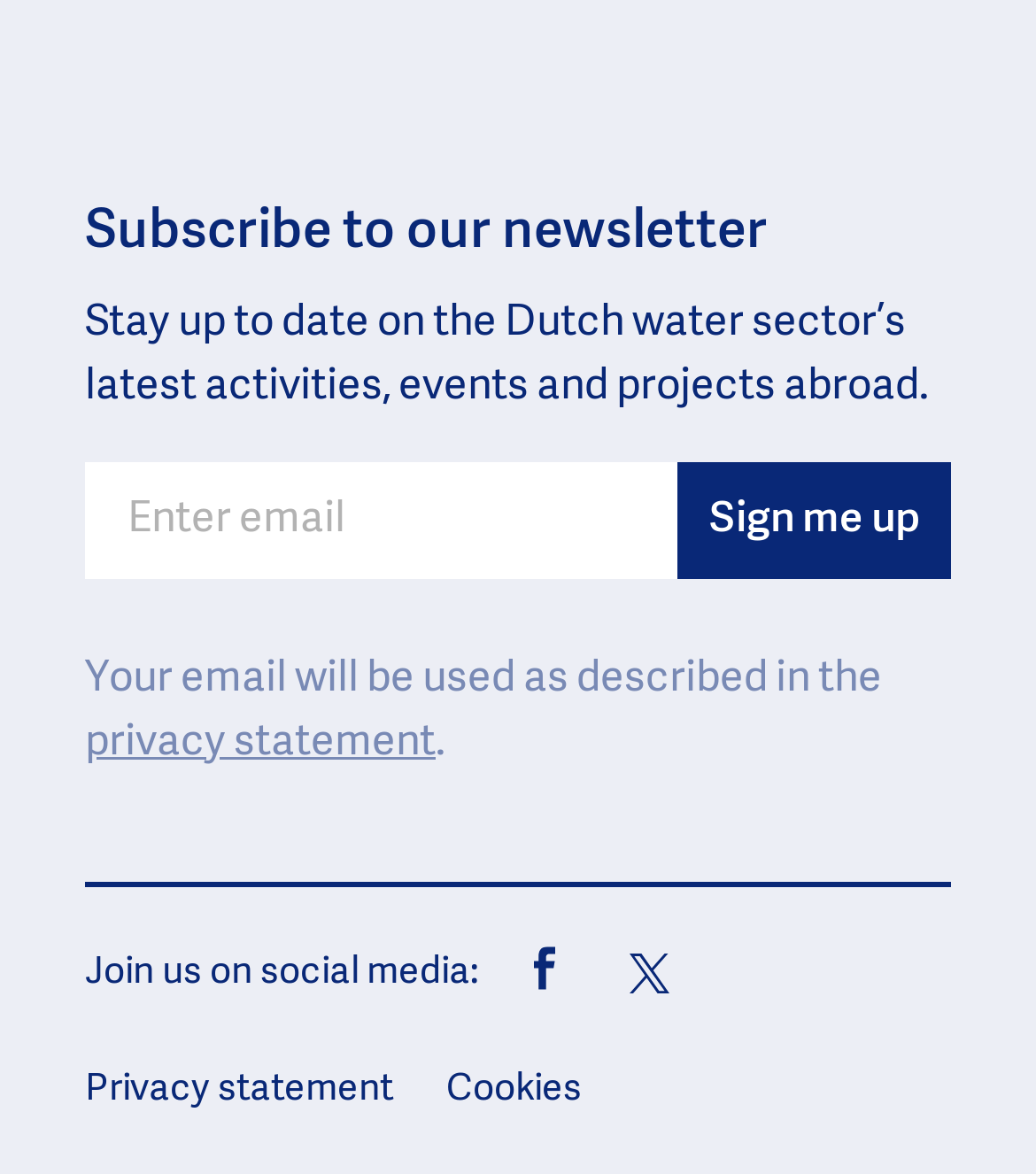Identify the bounding box coordinates of the specific part of the webpage to click to complete this instruction: "Follow on Facebook".

[0.515, 0.805, 0.536, 0.844]